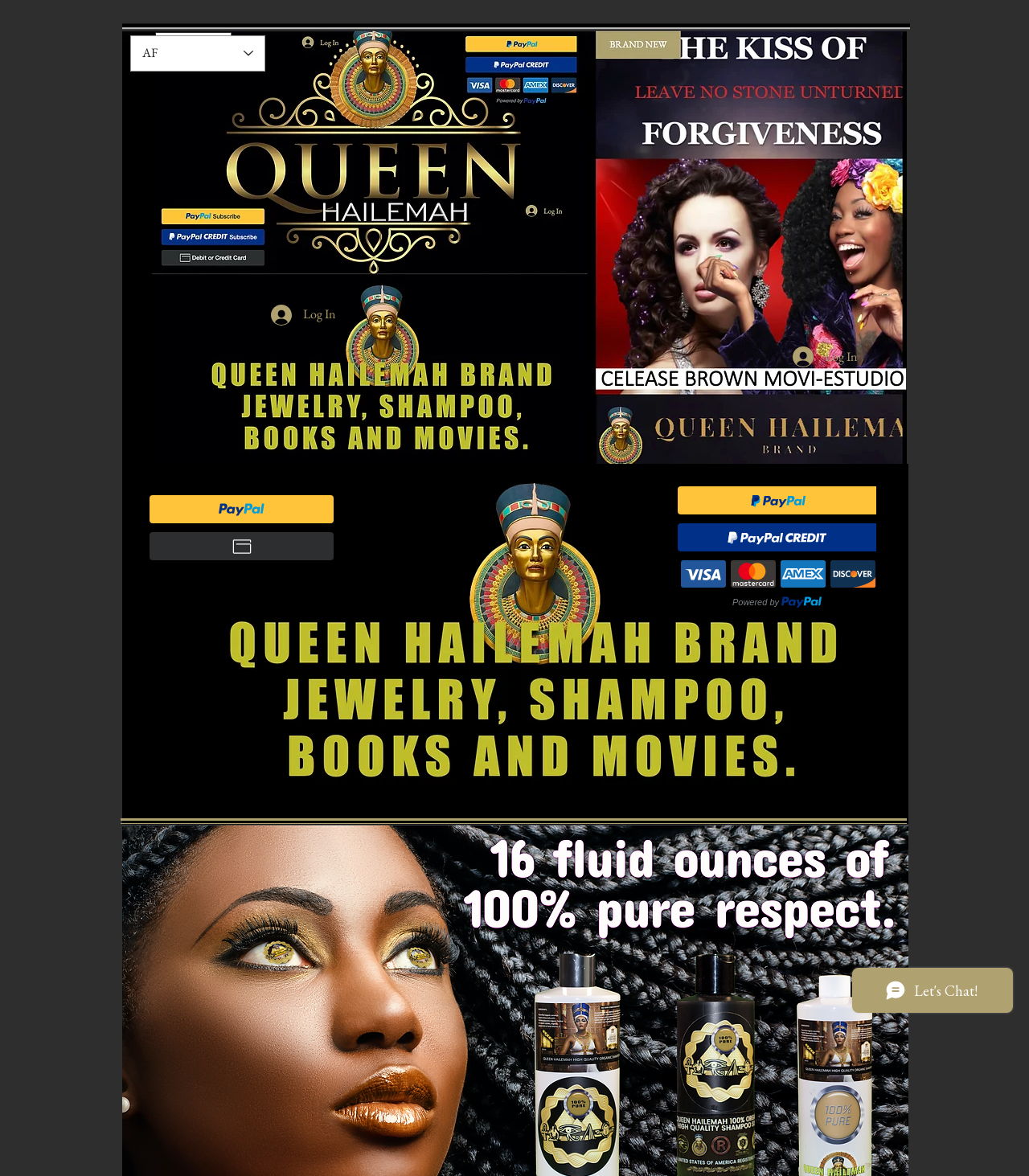Give a one-word or short-phrase answer to the following question: 
Is there a login functionality on the page?

Yes